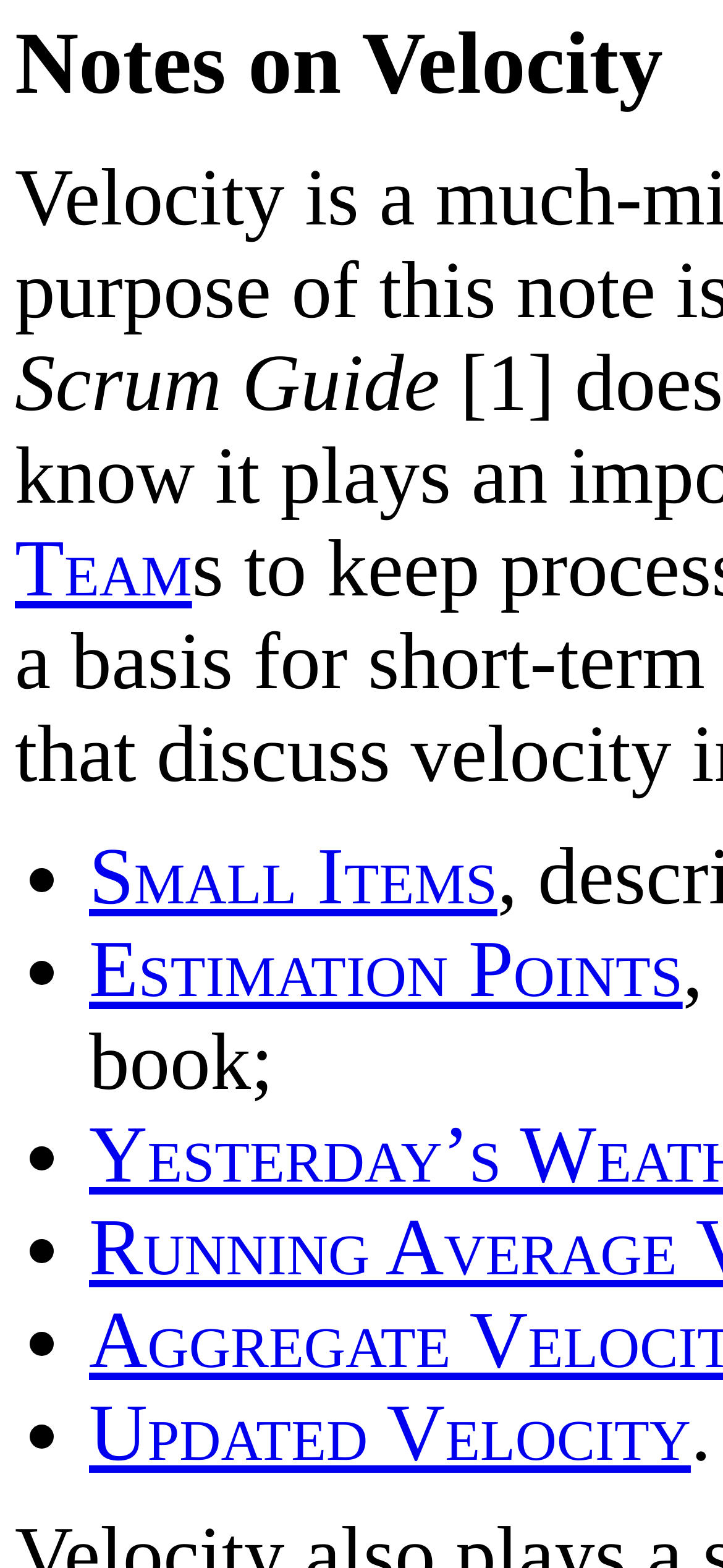Is there a period at the end of the last item?
Please answer the question with a single word or phrase, referencing the image.

Yes